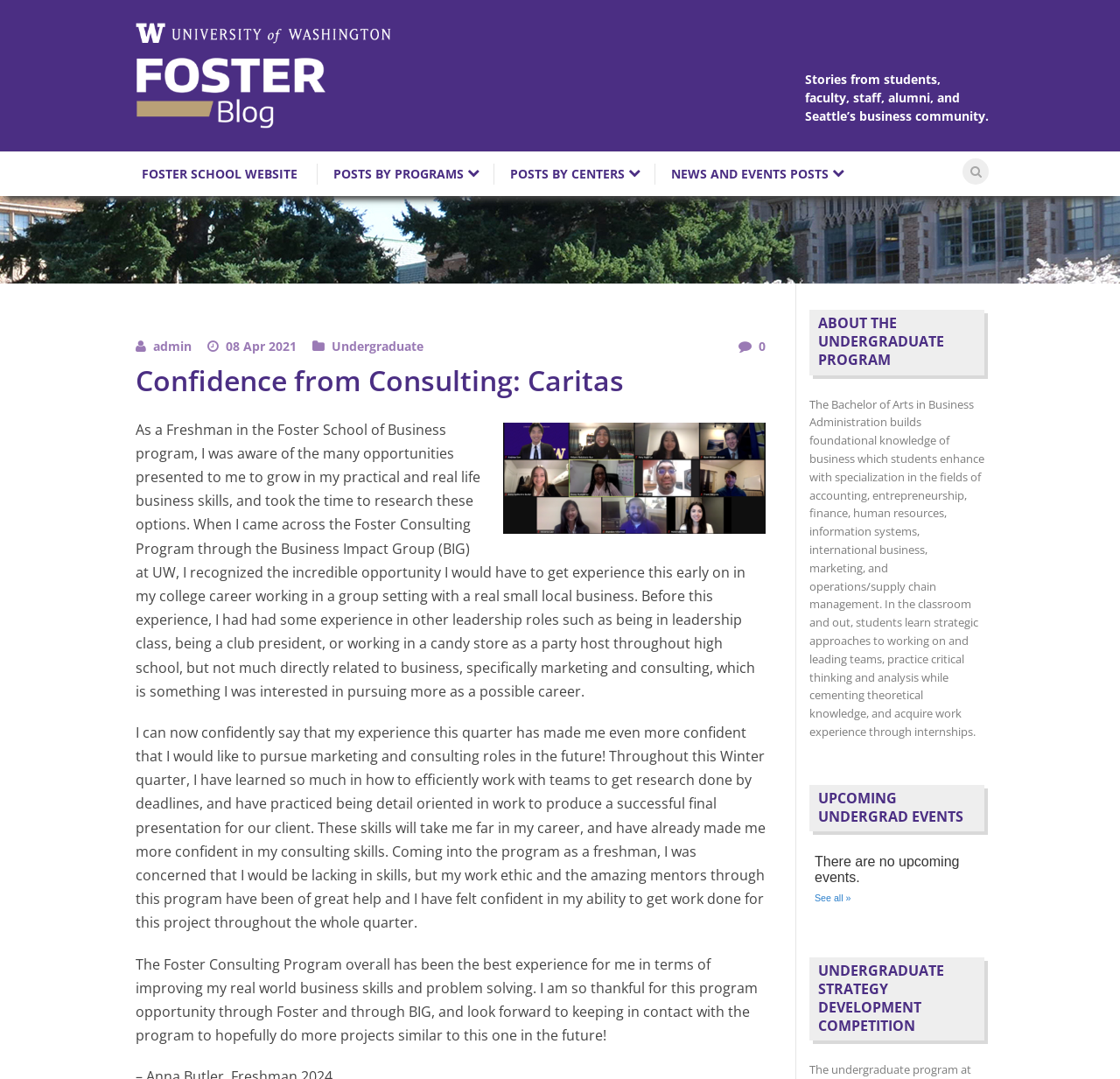What is the name of the business school program?
From the image, provide a succinct answer in one word or a short phrase.

Foster School of Business